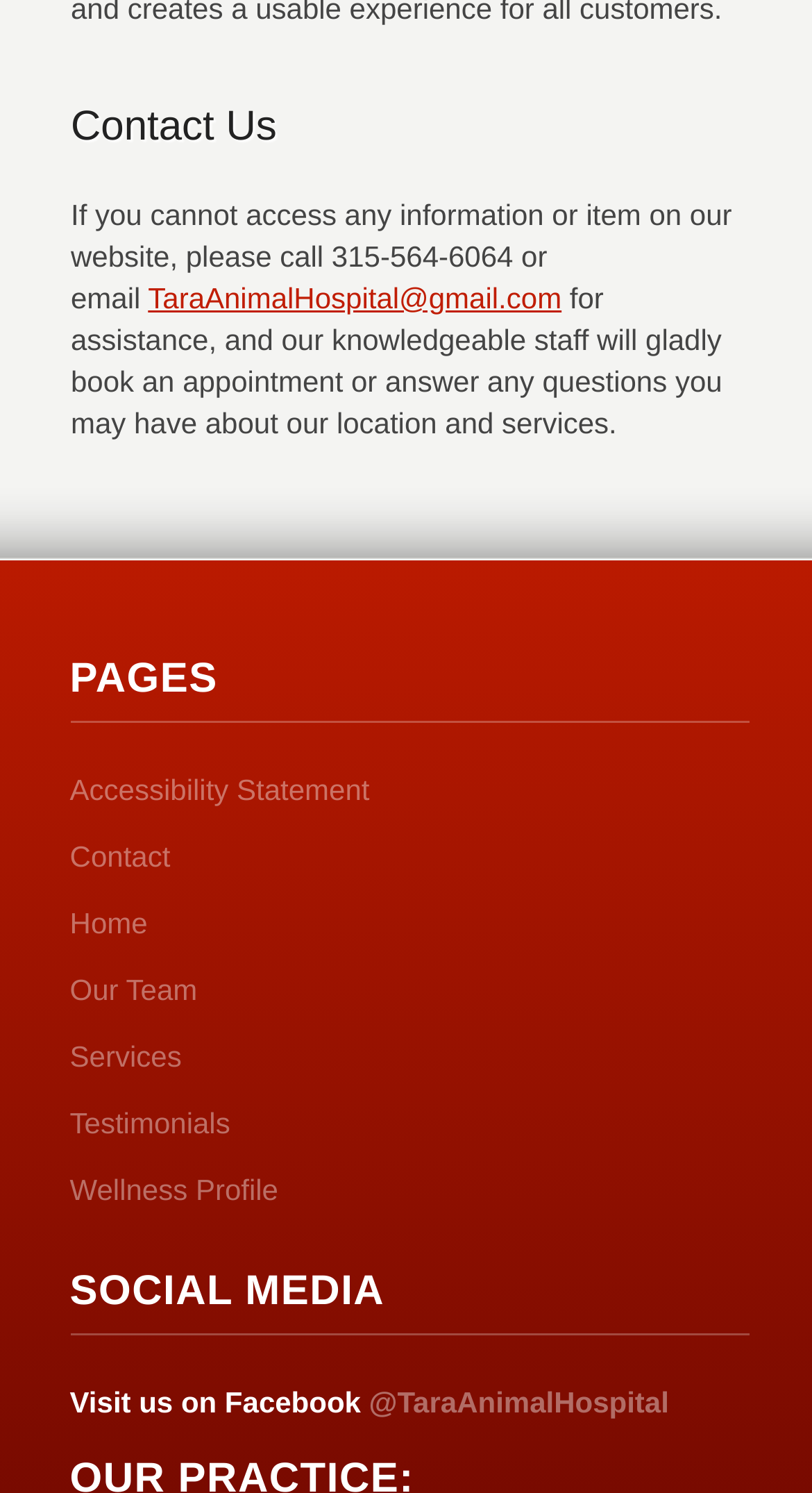Determine the bounding box coordinates for the area that needs to be clicked to fulfill this task: "Learn about the hospital's services". The coordinates must be given as four float numbers between 0 and 1, i.e., [left, top, right, bottom].

[0.086, 0.696, 0.224, 0.718]